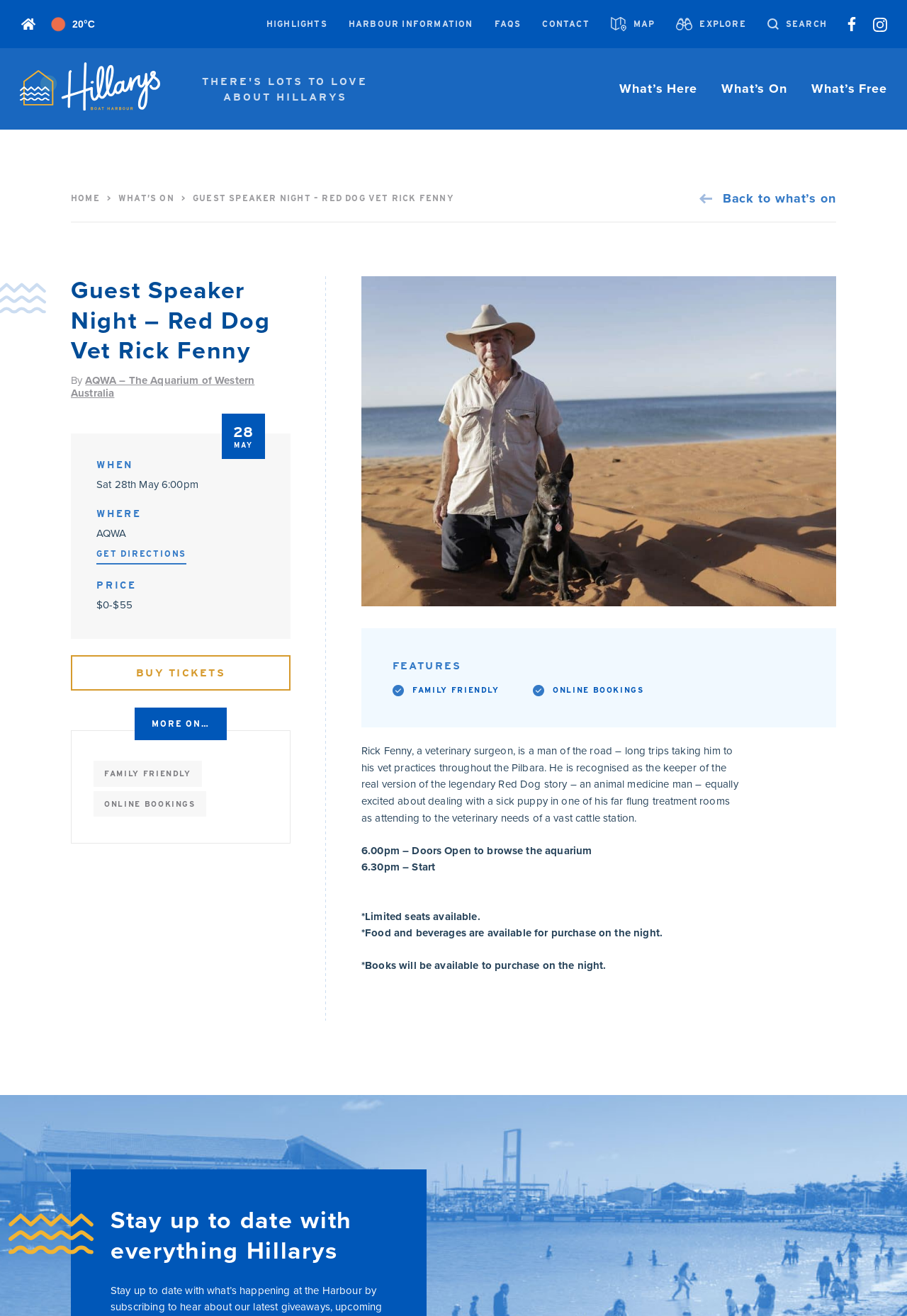Provide a brief response using a word or short phrase to this question:
What time do the doors open for the event?

6.00pm